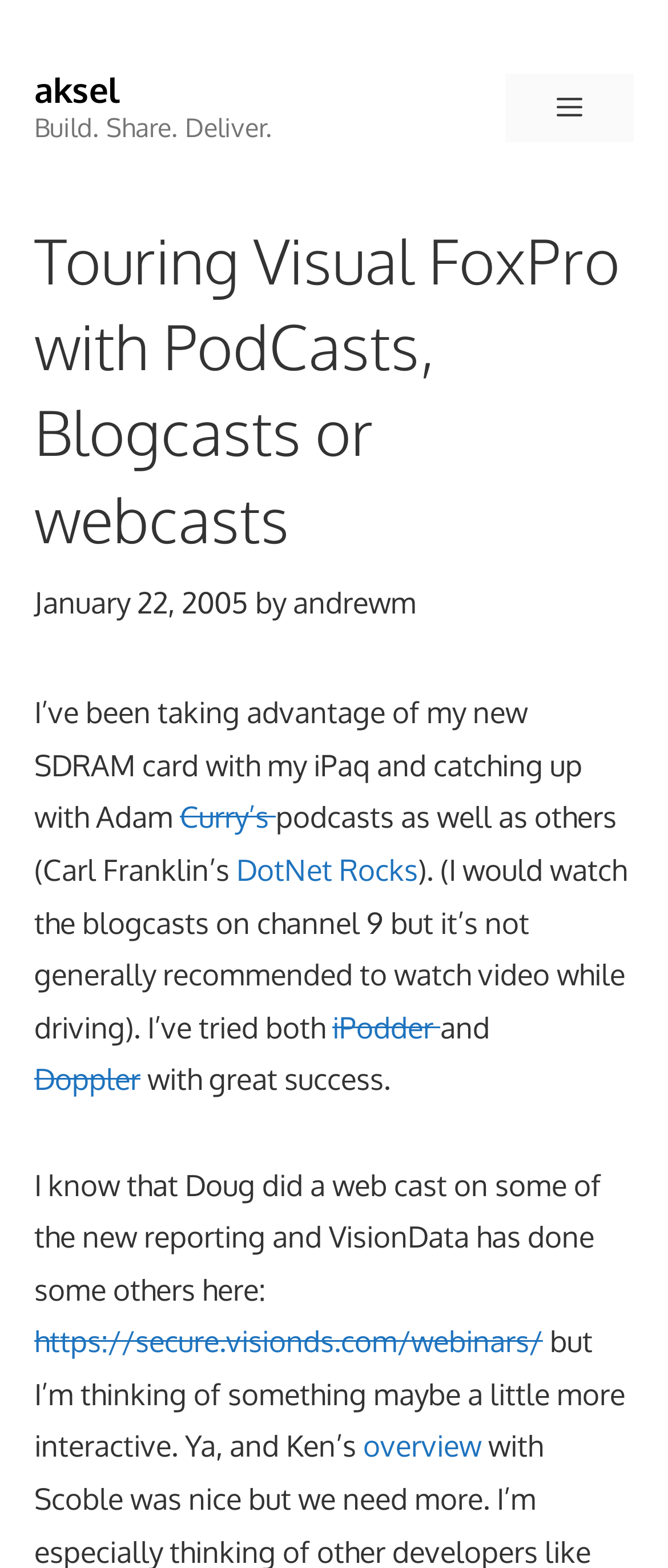What is the name of the podcast mentioned in the article?
Use the information from the image to give a detailed answer to the question.

The name of the podcast can be found in the article content, where it says 'Carl Franklin’s DotNet Rocks'.